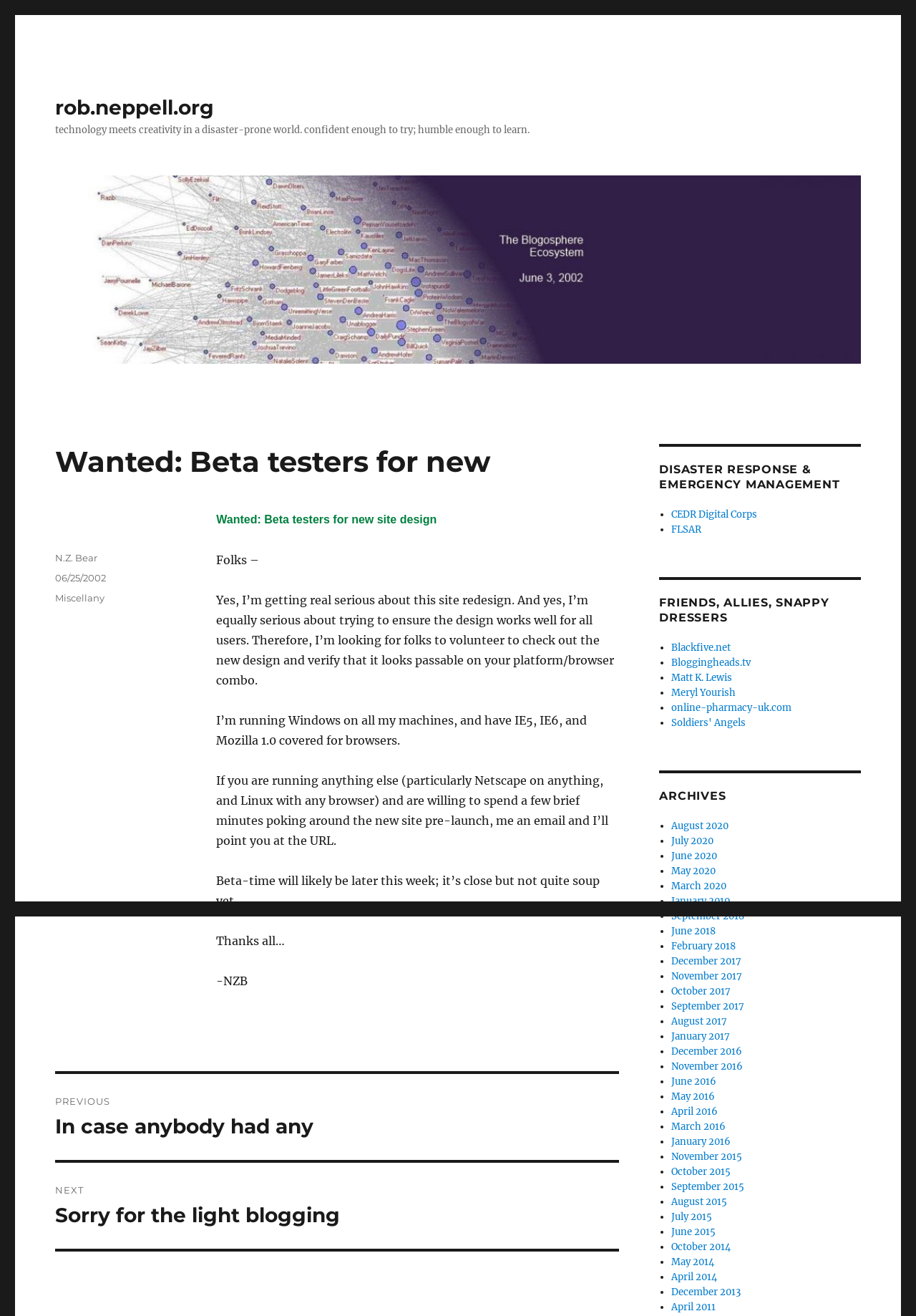What is the purpose of the post?
Examine the screenshot and reply with a single word or phrase.

To find beta testers